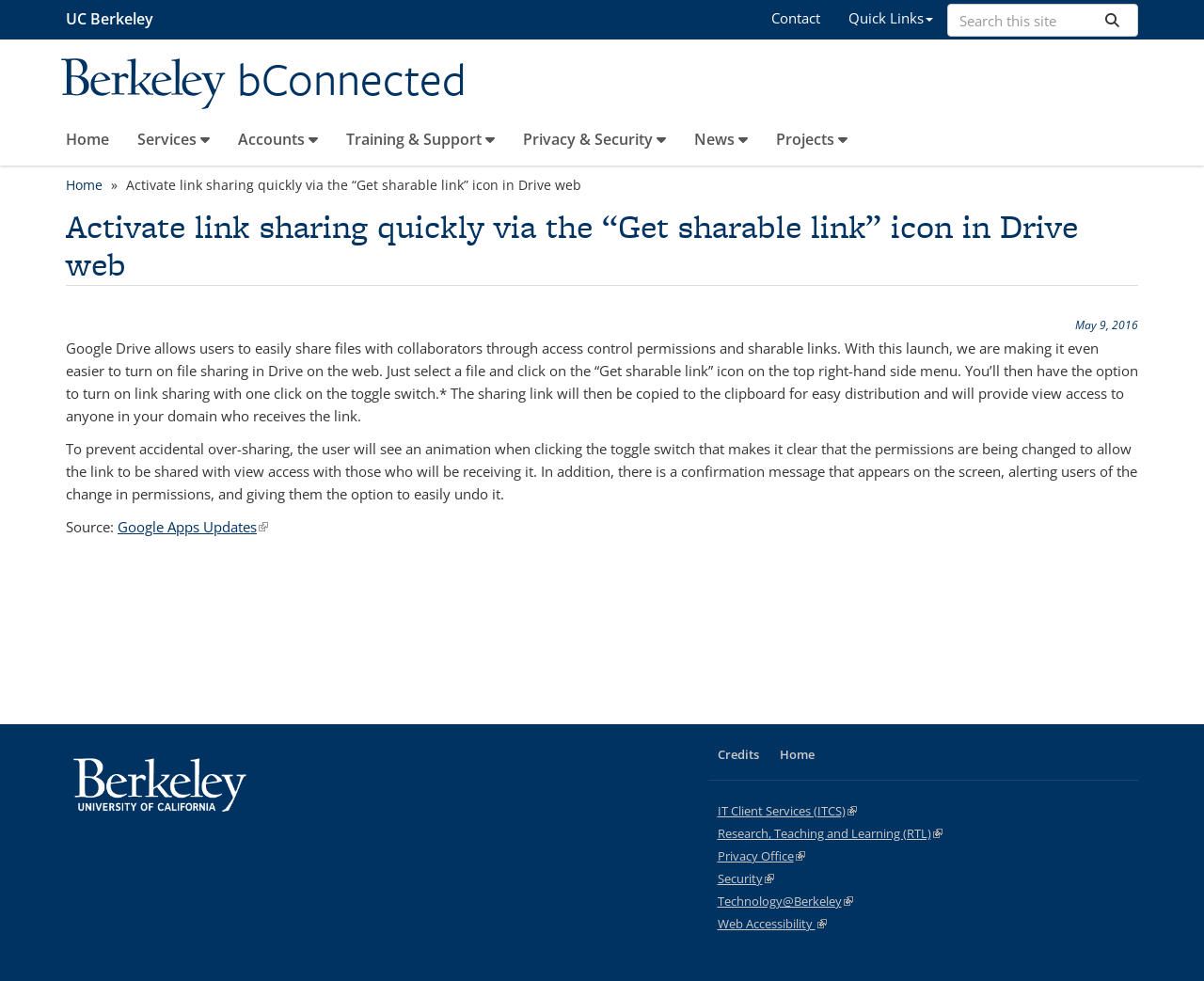Pinpoint the bounding box coordinates of the element you need to click to execute the following instruction: "Contact us". The bounding box should be represented by four float numbers between 0 and 1, in the format [left, top, right, bottom].

[0.629, 0.0, 0.693, 0.036]